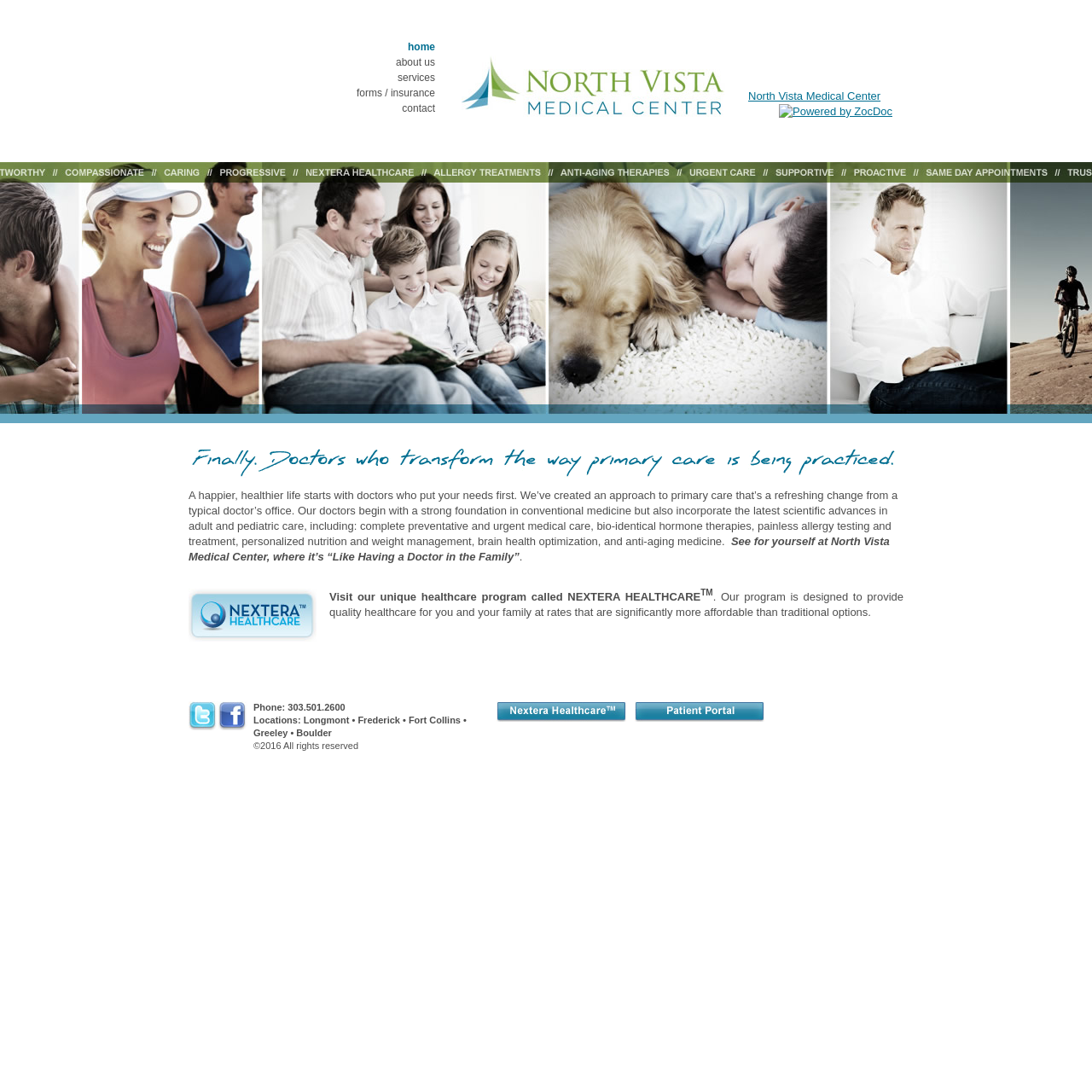What is the focus of the medical center?
Please use the image to provide an in-depth answer to the question.

The webpage describes the medical center's approach to primary care, mentioning services such as preventative and urgent medical care, bio-identical hormone therapies, and personalized nutrition and weight management.